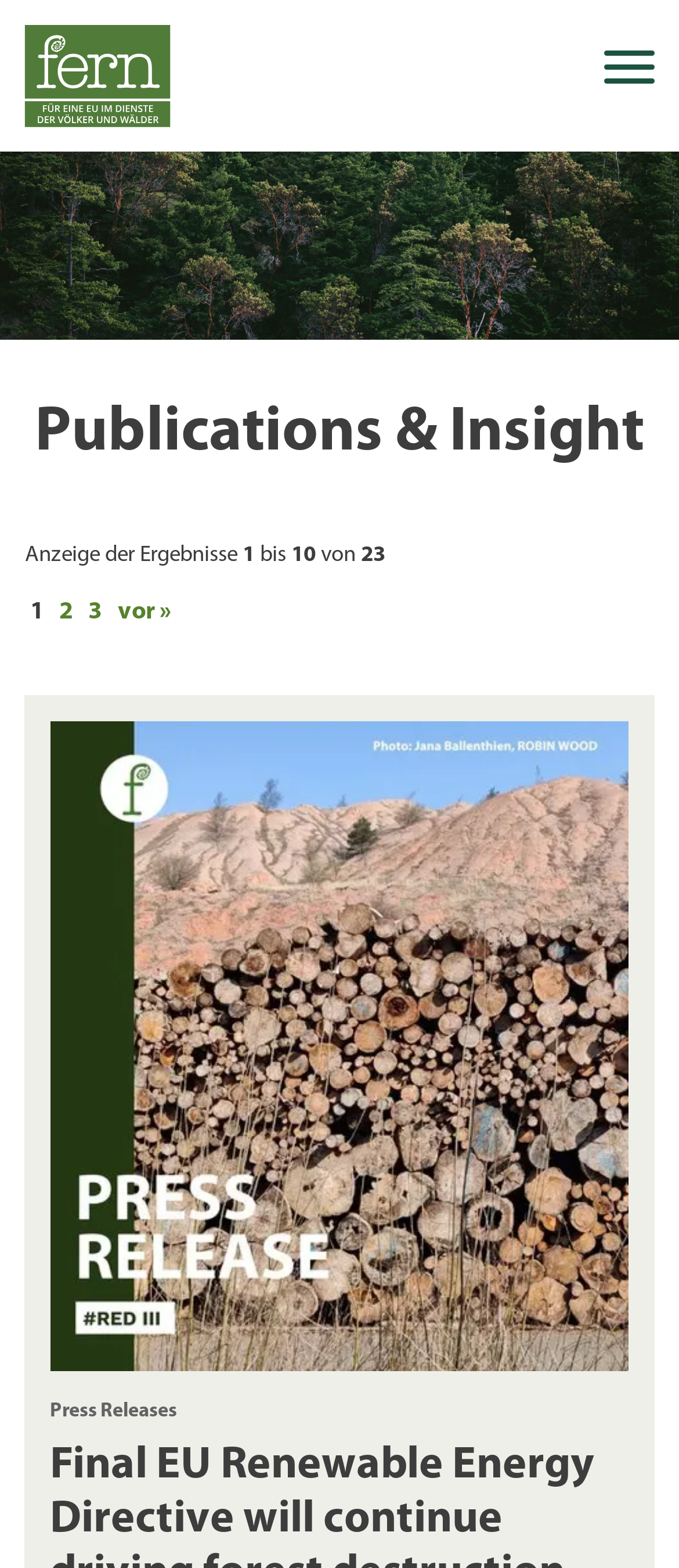Please locate the bounding box coordinates of the region I need to click to follow this instruction: "Search for keywords".

[0.037, 0.155, 0.852, 0.195]